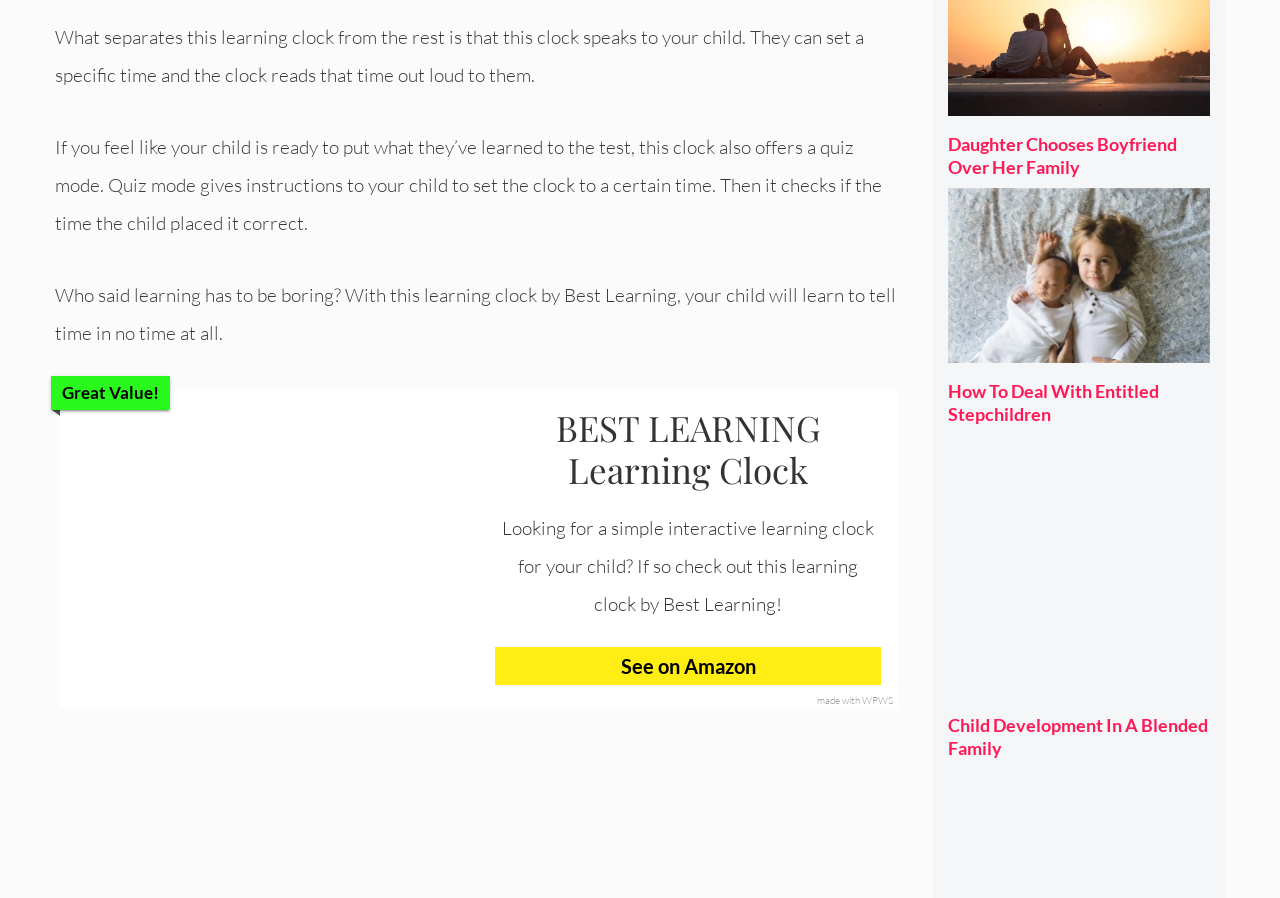What is the main purpose of the learning clock?
Using the image, elaborate on the answer with as much detail as possible.

The main purpose of the learning clock is to teach children to tell time, as stated in the text 'With this learning clock by Best Learning, your child will learn to tell time in no time at all.'